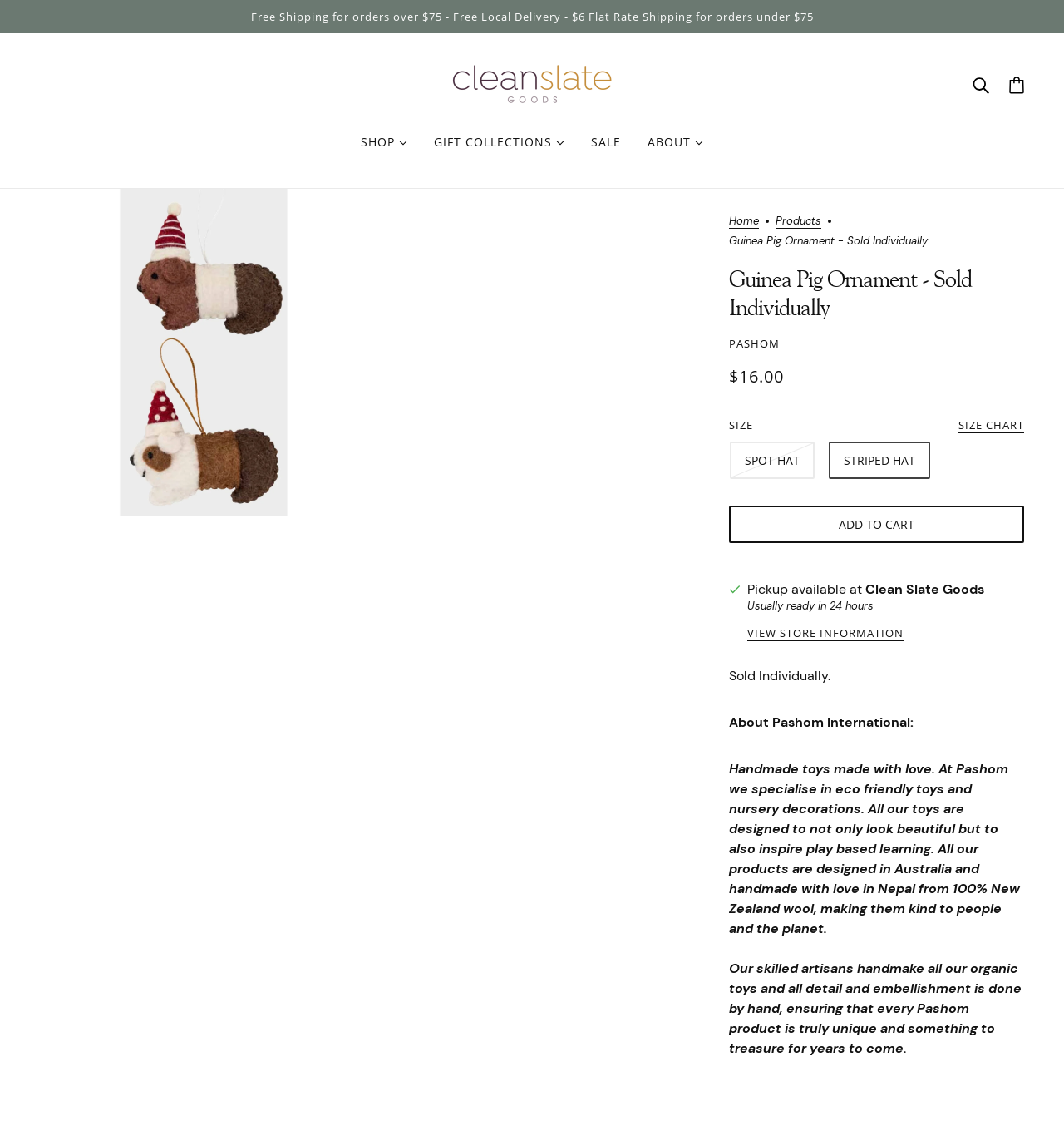Determine the bounding box coordinates of the clickable element to achieve the following action: 'Learn about Pashom'. Provide the coordinates as four float values between 0 and 1, formatted as [left, top, right, bottom].

[0.685, 0.637, 0.862, 0.652]